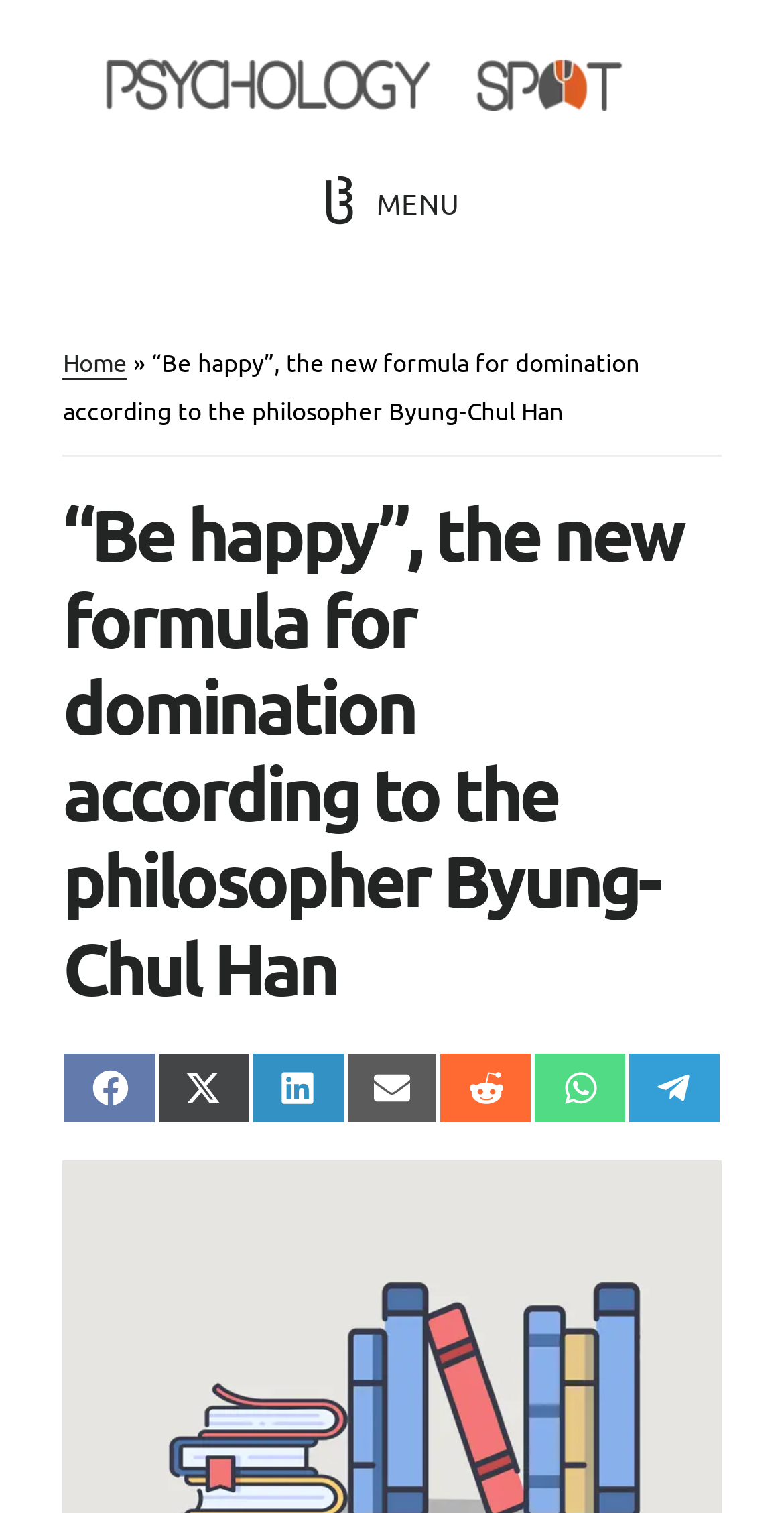Can you determine the main header of this webpage?

“Be happy”, the new formula for domination according to the philosopher Byung-Chul Han